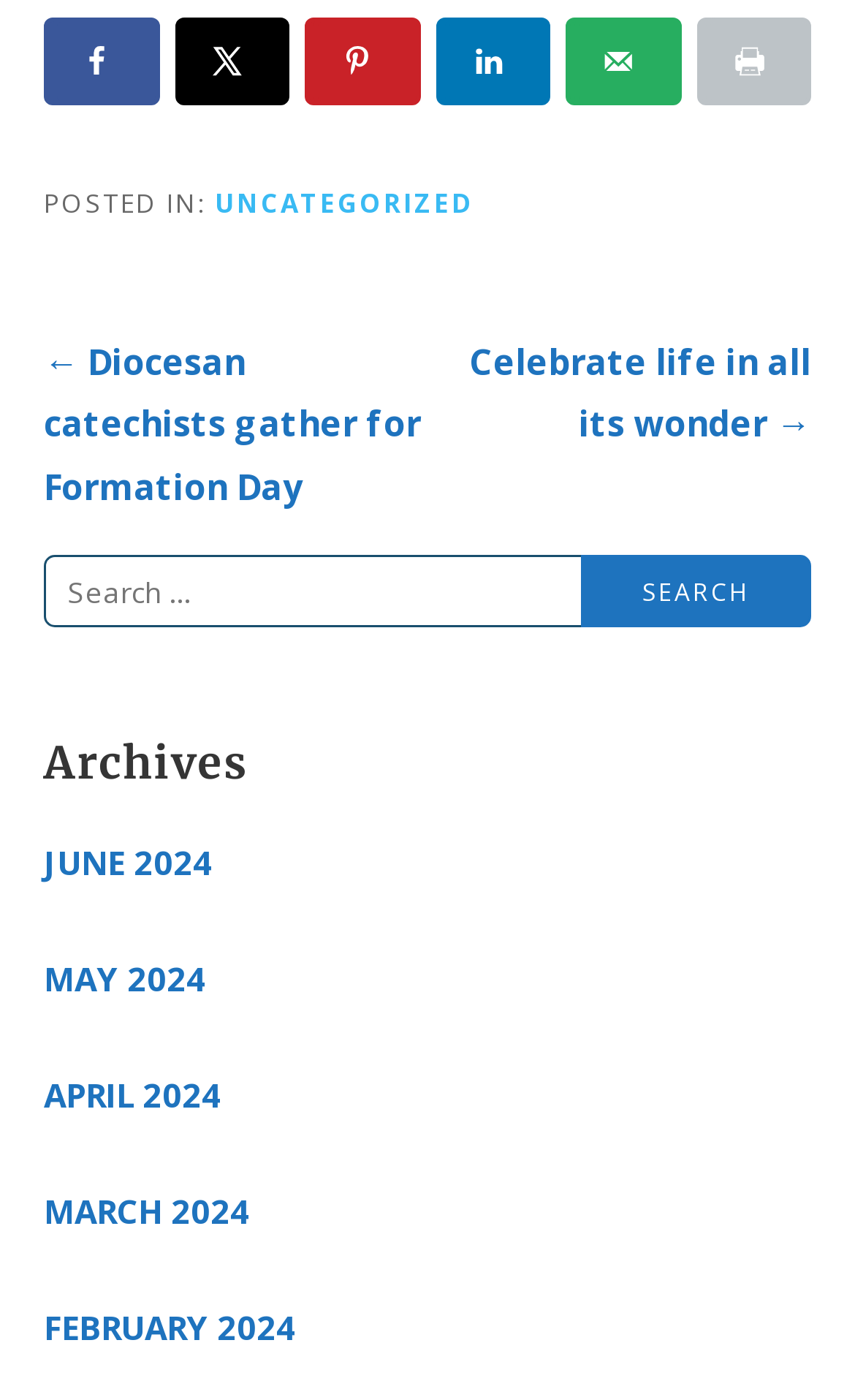Please find and report the bounding box coordinates of the element to click in order to perform the following action: "Search for posts". The coordinates should be expressed as four float numbers between 0 and 1, in the format [left, top, right, bottom].

[0.051, 0.396, 0.679, 0.448]